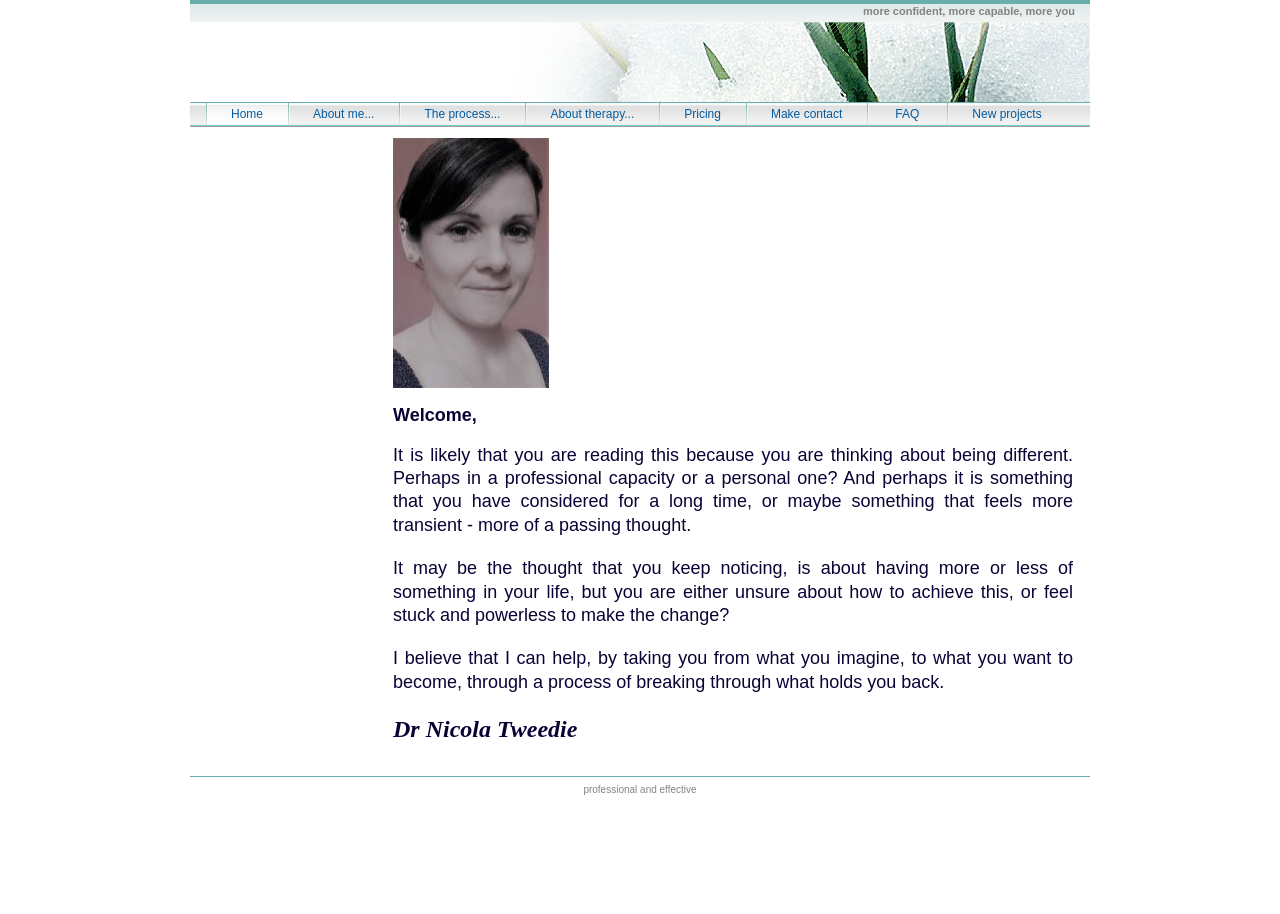What is the tone of the webpage?
Please analyze the image and answer the question with as much detail as possible.

The webpage has a professional and effective tone, as evidenced by the language used and the presentation of the content. The text is well-written, and the layout is clean and organized, conveying a sense of expertise and competence.